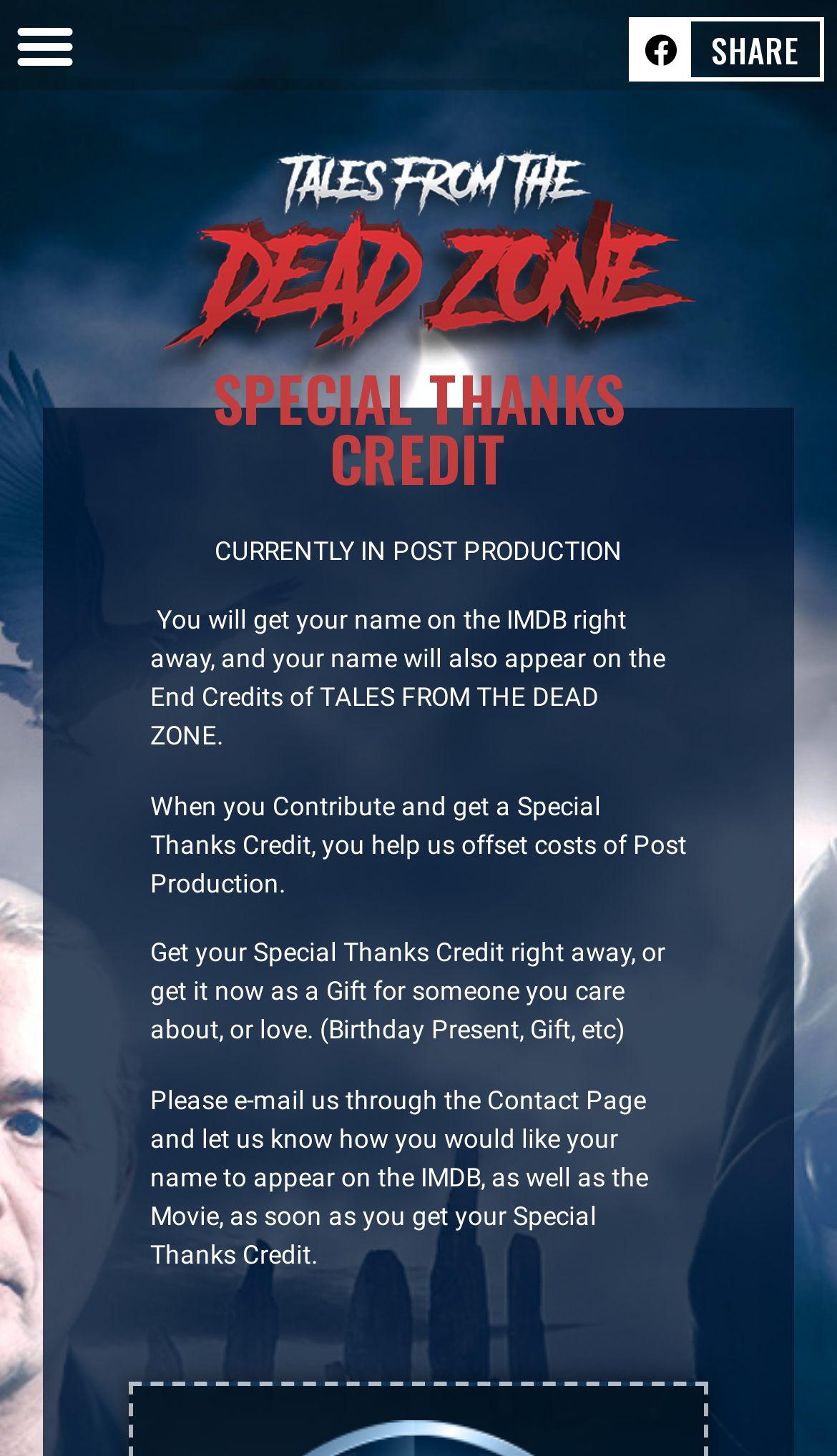Given the content of the image, can you provide a detailed answer to the question?
What can be given as a gift?

From the StaticText element 'Get your Special Thanks Credit right away, or get it now as a Gift for someone you care about, or love. (Birthday Present, Gift, etc)', I understand that a Special Thanks Credit can be given as a gift to someone.